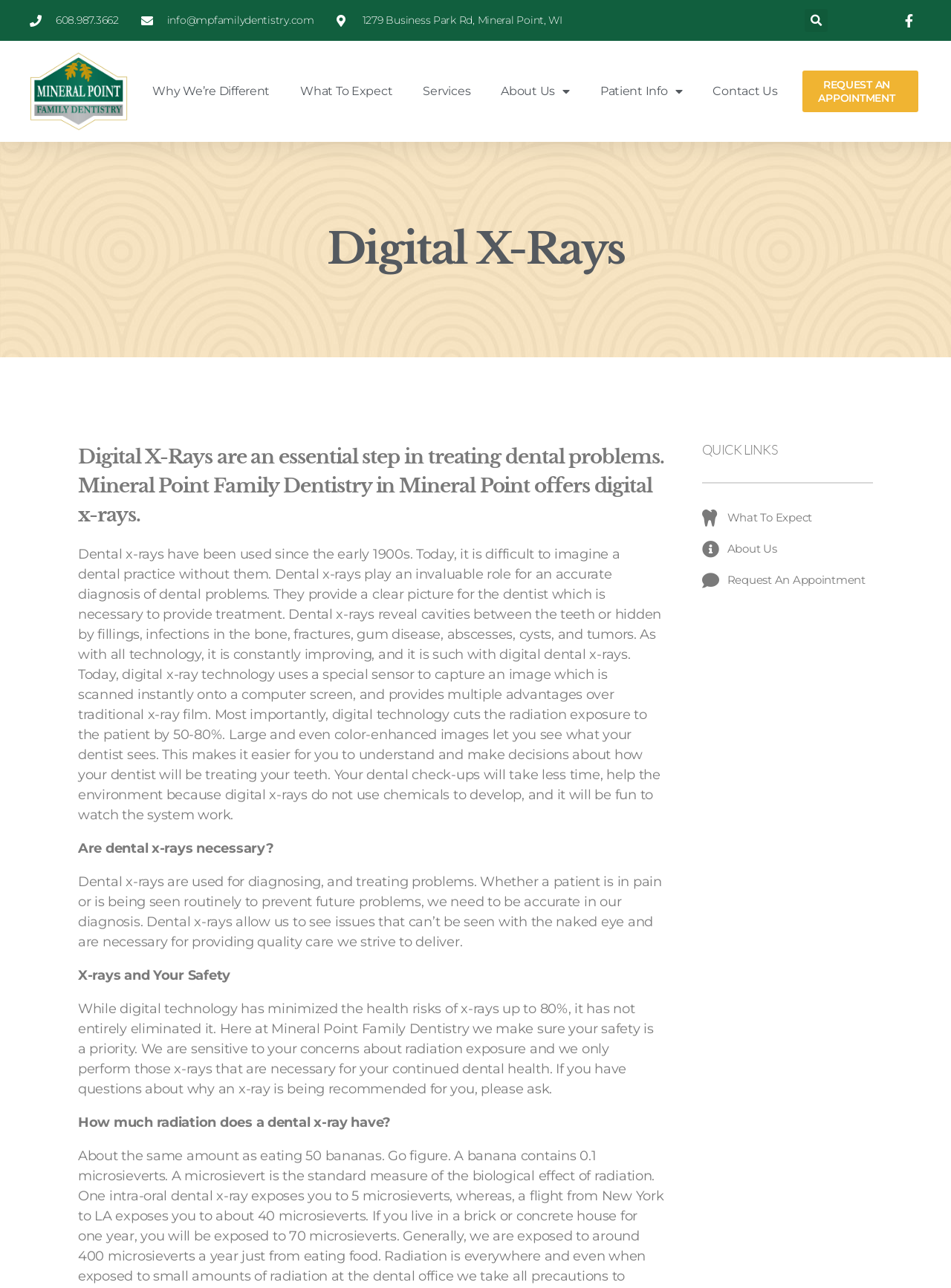What is the phone number of Mineral Point Family Dentistry?
Please answer the question with a detailed and comprehensive explanation.

I found the phone number by looking at the top section of the webpage, where the contact information is typically displayed. The phone number is written in a static text element with the content '608.987.3662'.